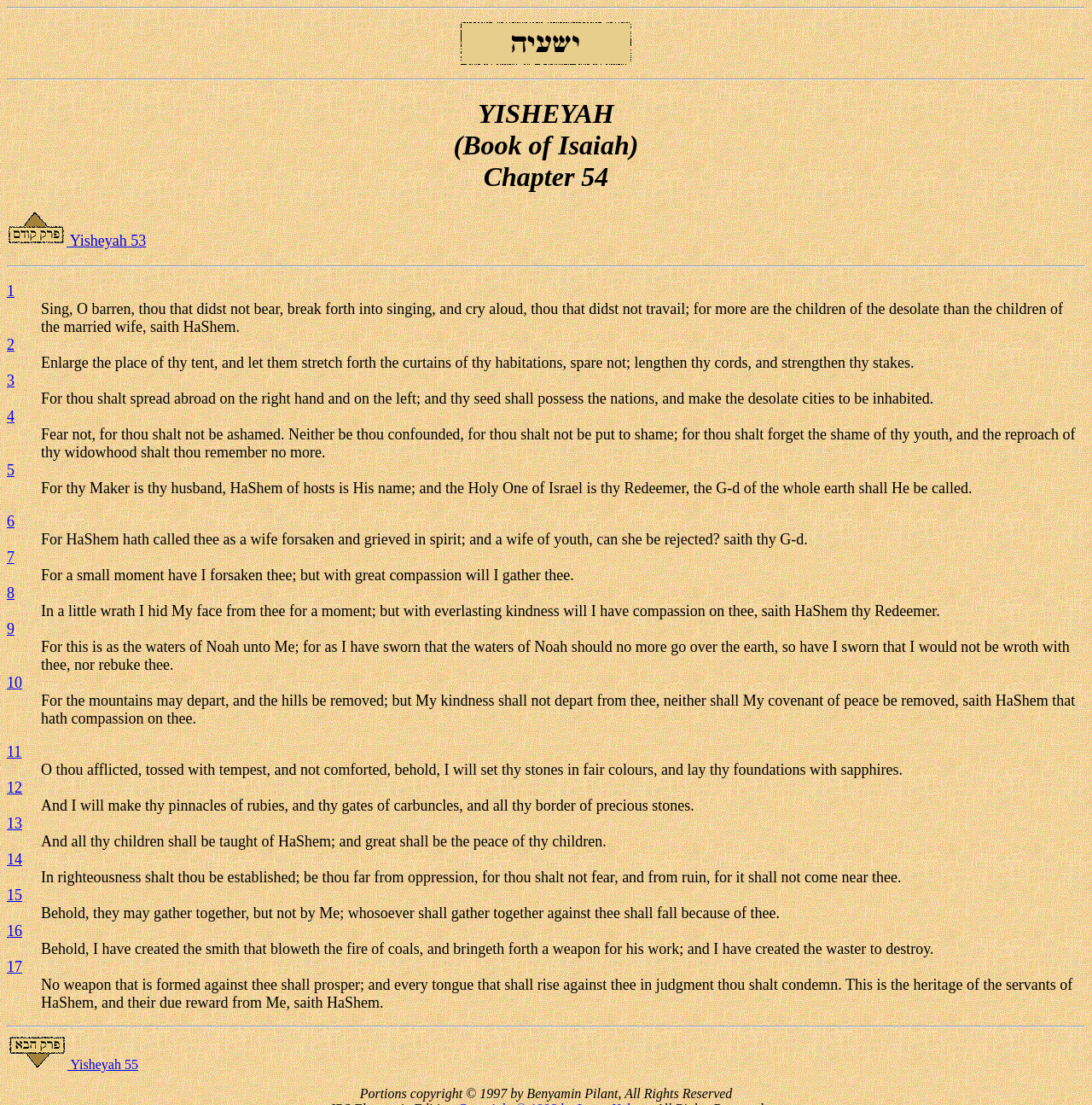Please answer the following question using a single word or phrase: 
What is the next chapter?

Yisheyah 55